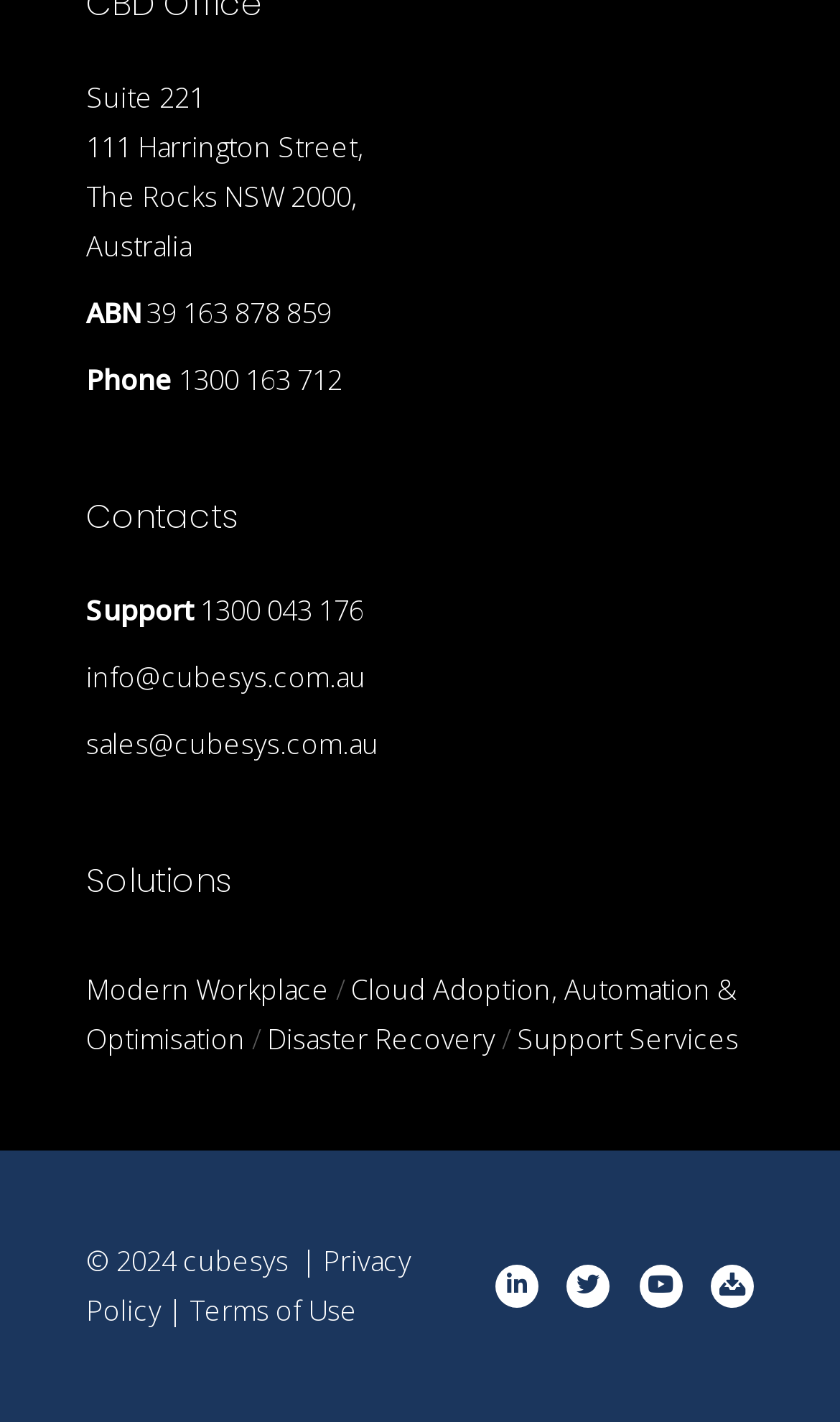Determine the bounding box coordinates of the element that should be clicked to execute the following command: "View PRODUCTS".

None